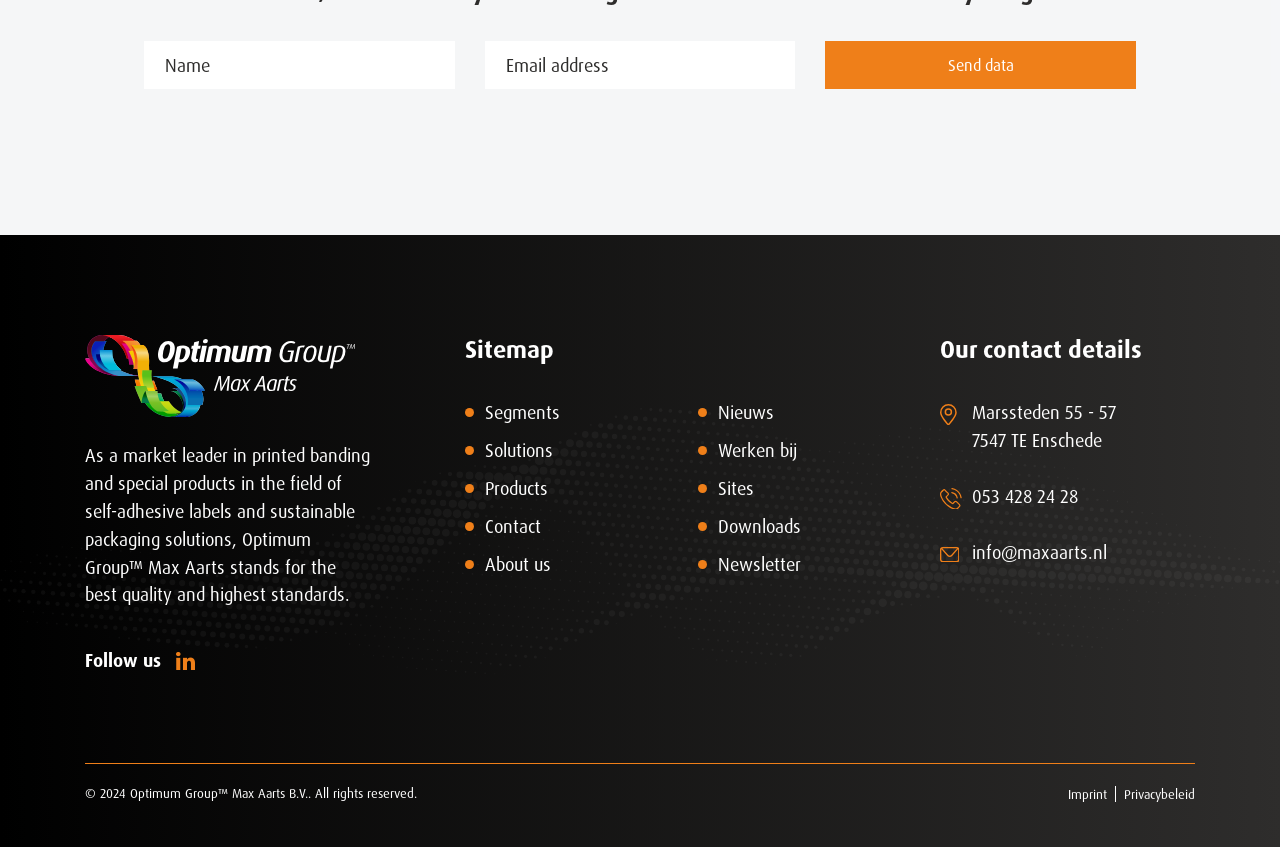Determine the bounding box coordinates of the clickable area required to perform the following instruction: "Go to About us". The coordinates should be represented as four float numbers between 0 and 1: [left, top, right, bottom].

[0.363, 0.651, 0.529, 0.684]